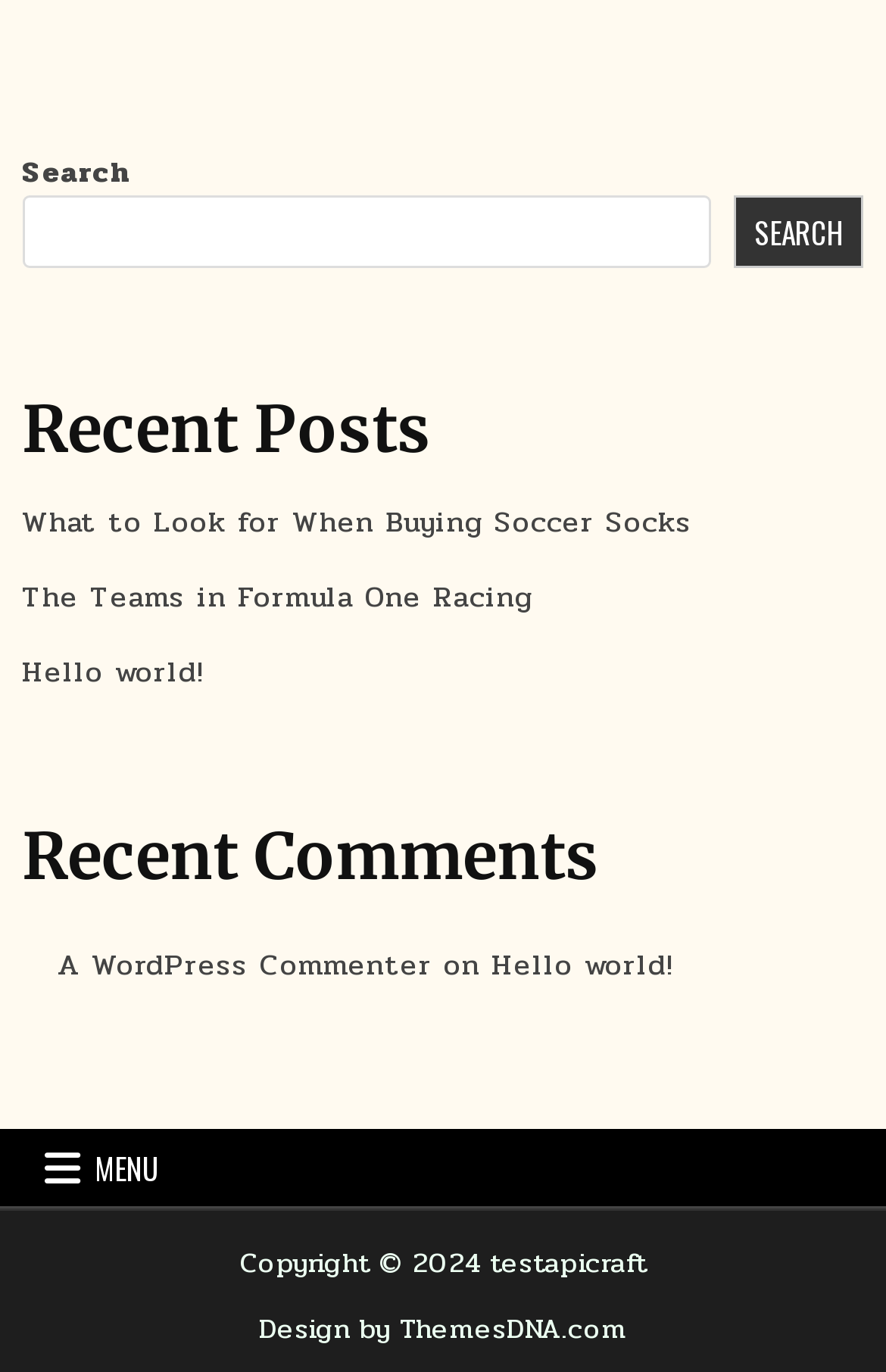What is the year of the copyright?
Refer to the image and provide a concise answer in one word or phrase.

2024